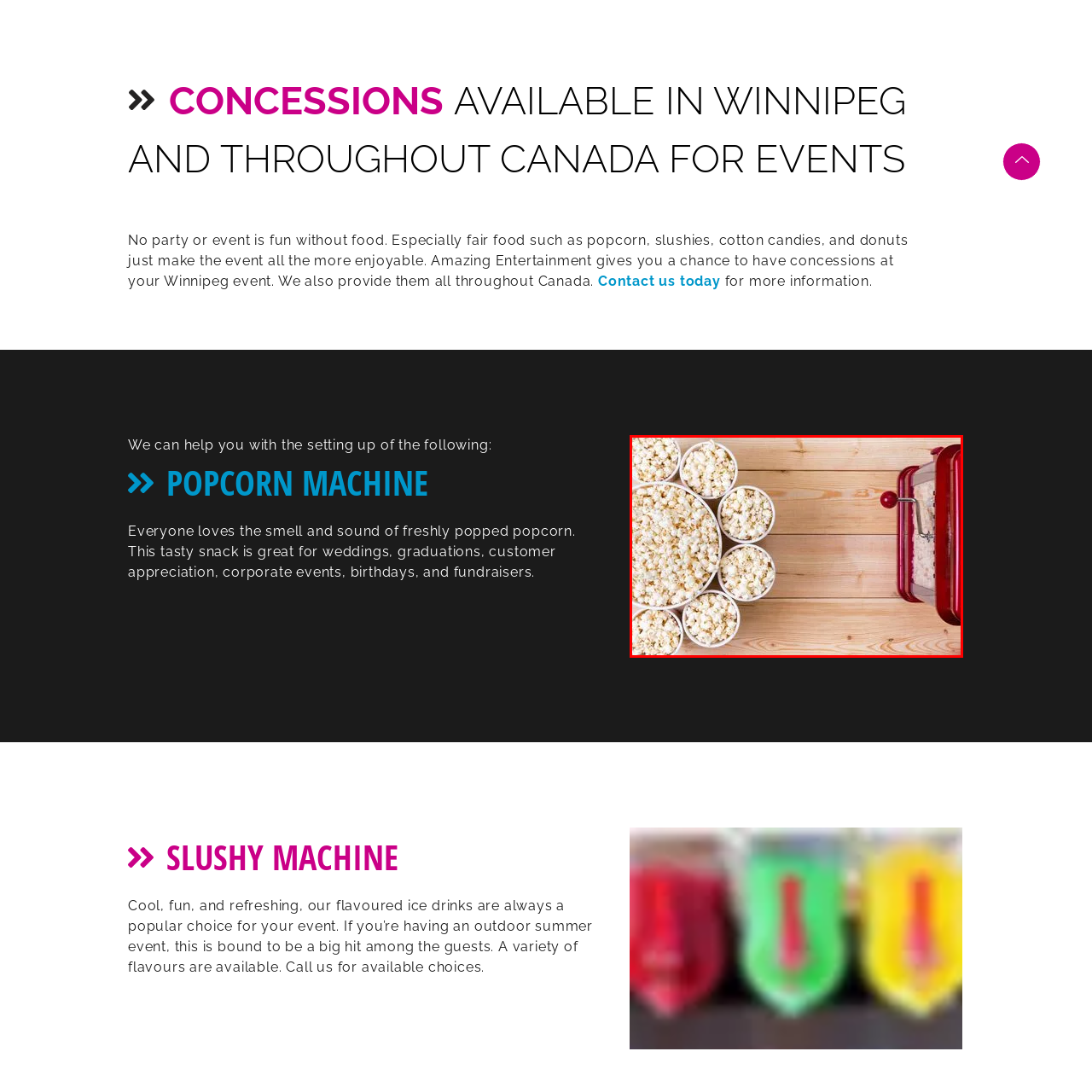What is the material of the surface beneath the popcorn setup?
Analyze the image inside the red bounding box and provide a one-word or short-phrase answer to the question.

Wooden